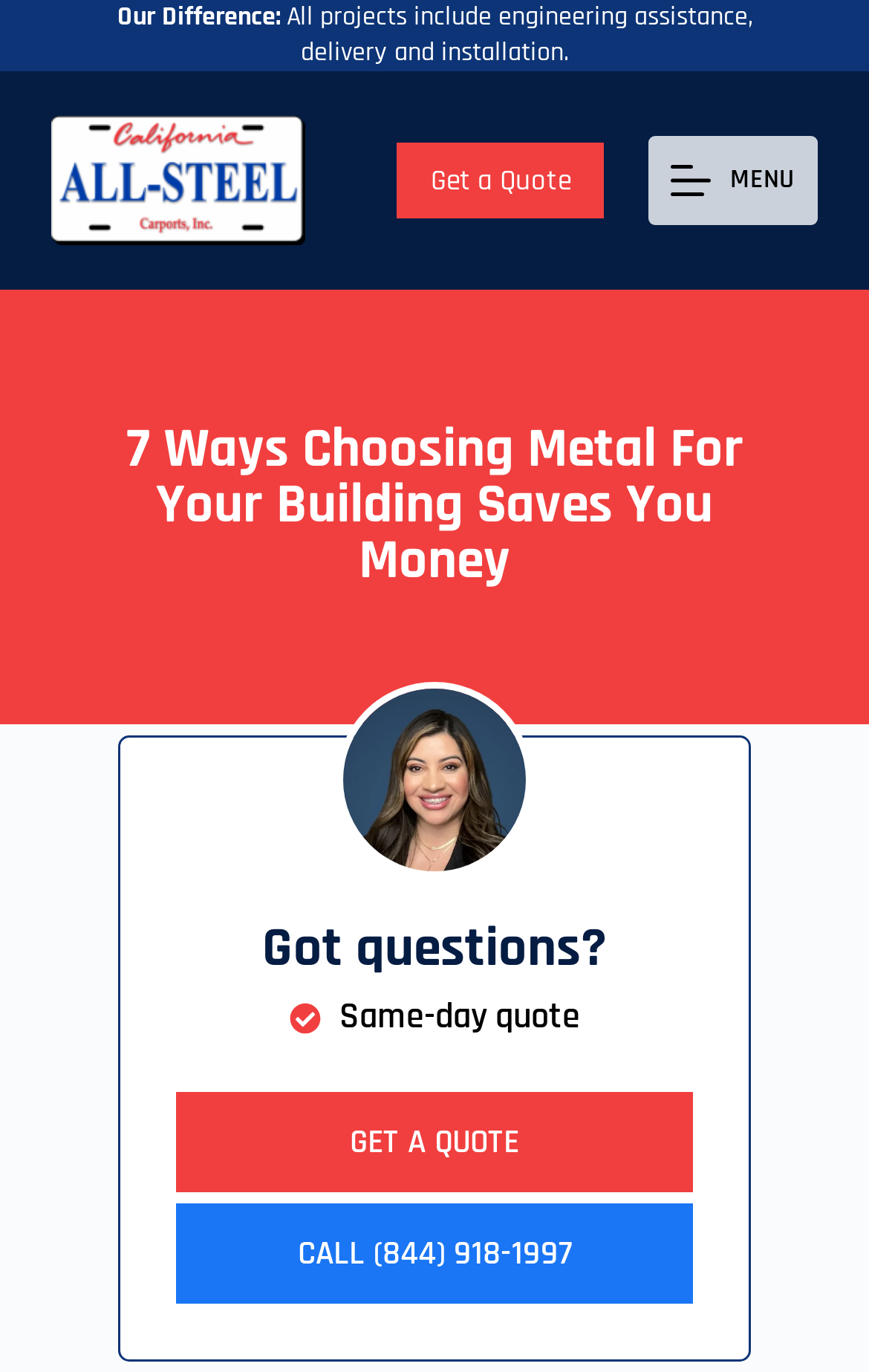Using the element description provided, determine the bounding box coordinates in the format (top-left x, top-left y, bottom-right x, bottom-right y). Ensure that all values are floating point numbers between 0 and 1. Element description: Get a Quote

[0.457, 0.104, 0.695, 0.159]